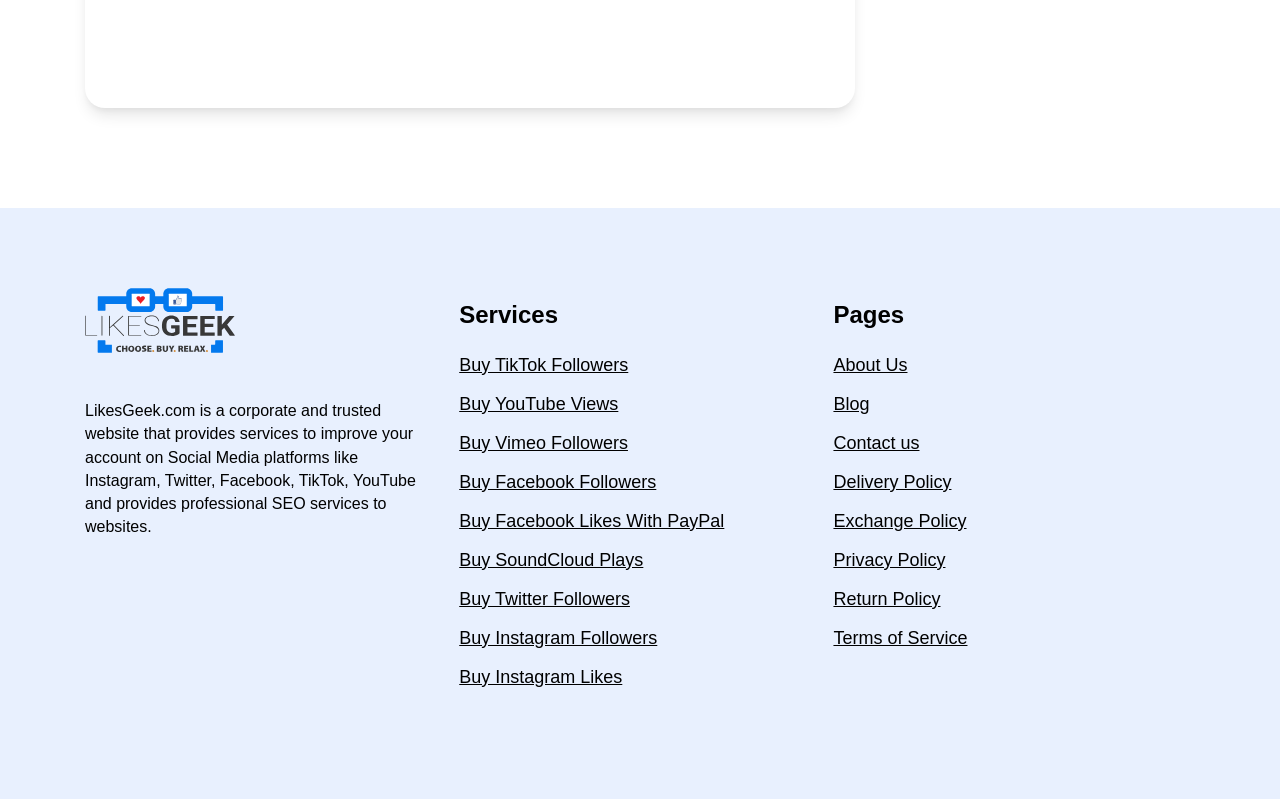Identify the bounding box coordinates of the element to click to follow this instruction: 'Buy Facebook Likes'. Ensure the coordinates are four float values between 0 and 1, provided as [left, top, right, bottom].

[0.066, 0.424, 0.184, 0.446]